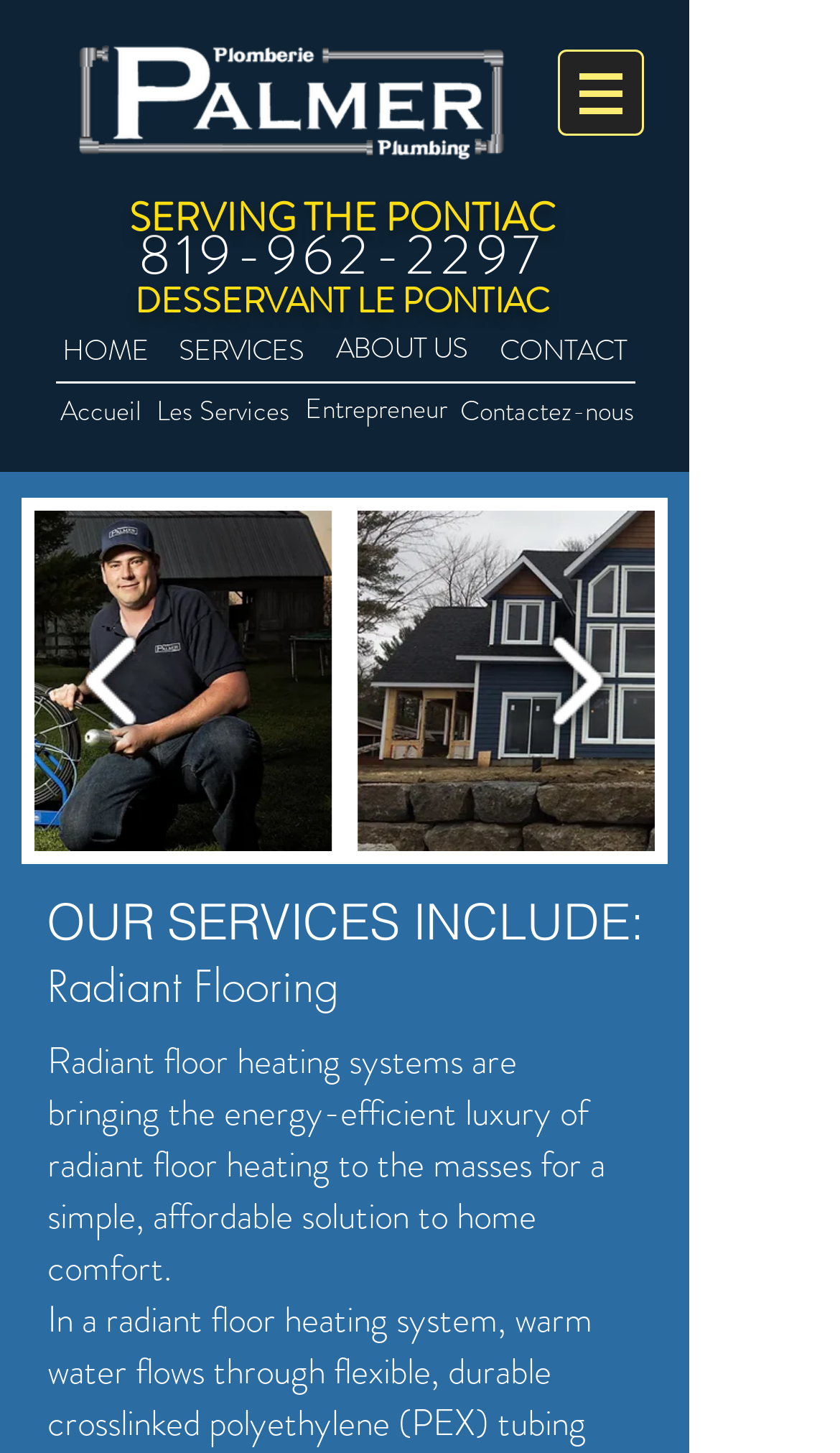Based on the element description, predict the bounding box coordinates (top-left x, top-left y, bottom-right x, bottom-right y) for the UI element in the screenshot: parent_node: 1/9 aria-label="play"

[0.647, 0.548, 0.698, 0.57]